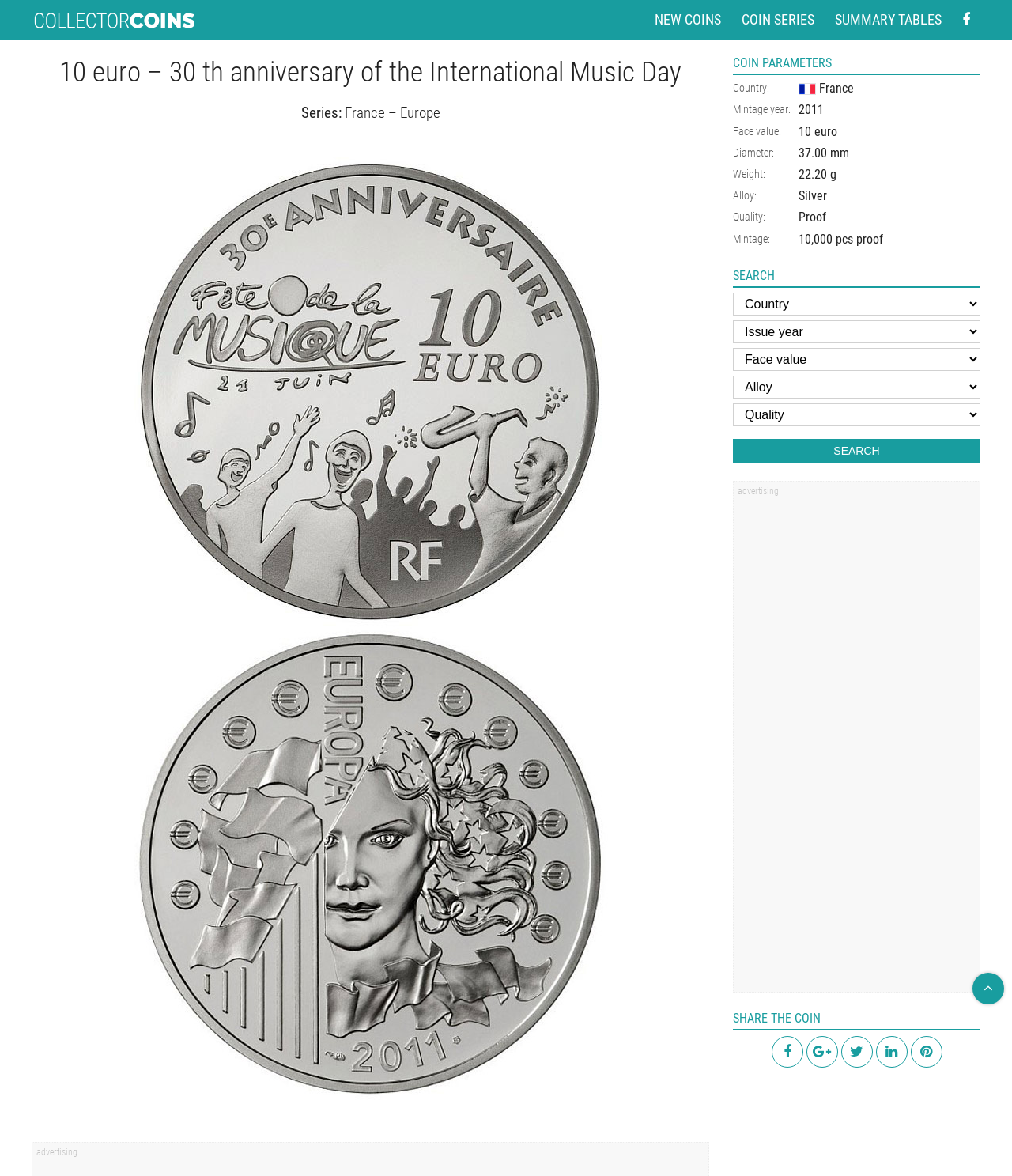Using the format (top-left x, top-left y, bottom-right x, bottom-right y), provide the bounding box coordinates for the described UI element. All values should be floating point numbers between 0 and 1: Solare Energieumwandlung (Wittgenstein-Preis) (Anfangsjahr: 2012)

None